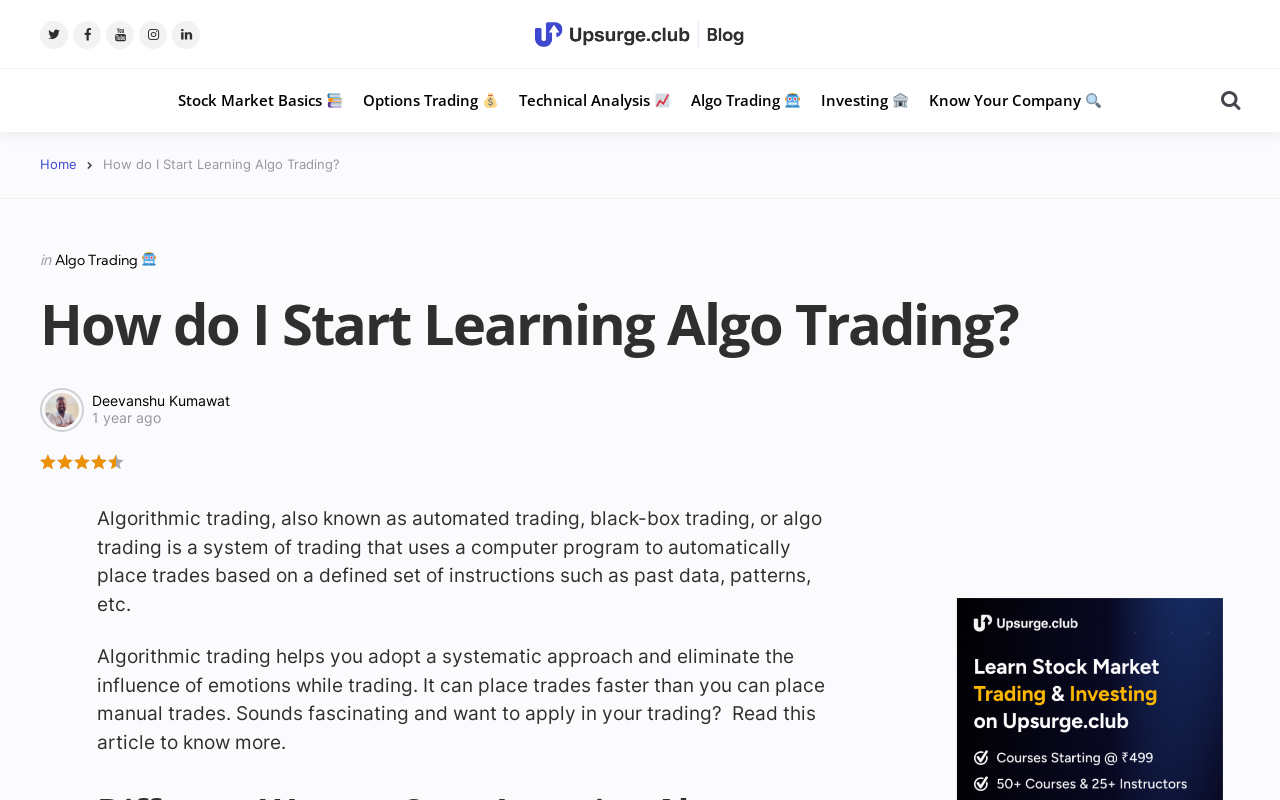Identify the bounding box coordinates necessary to click and complete the given instruction: "Click on the 'Stock Market Basics' link".

[0.139, 0.106, 0.268, 0.146]